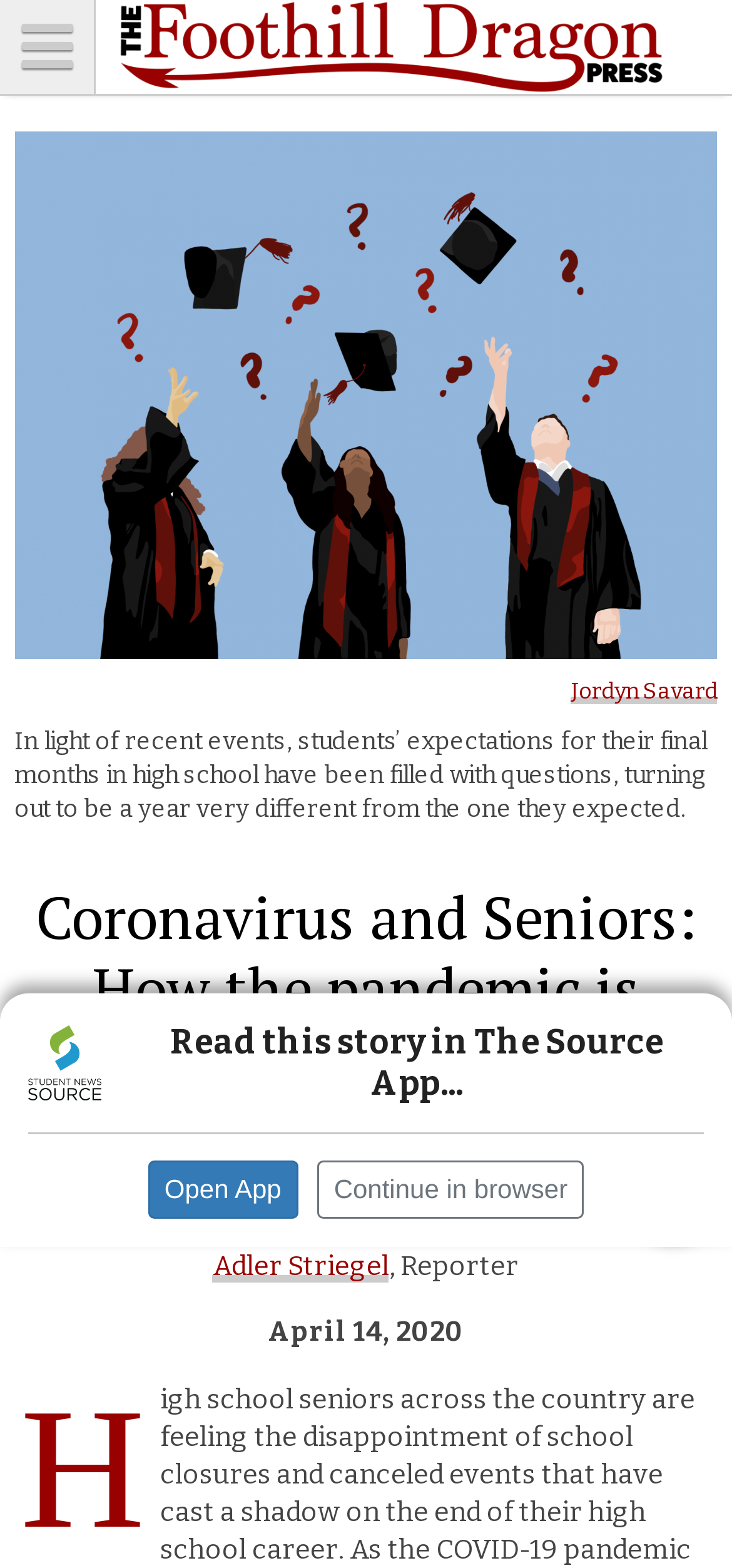Provide the bounding box coordinates of the HTML element described by the text: "Adler Striegel". The coordinates should be in the format [left, top, right, bottom] with values between 0 and 1.

[0.291, 0.798, 0.532, 0.818]